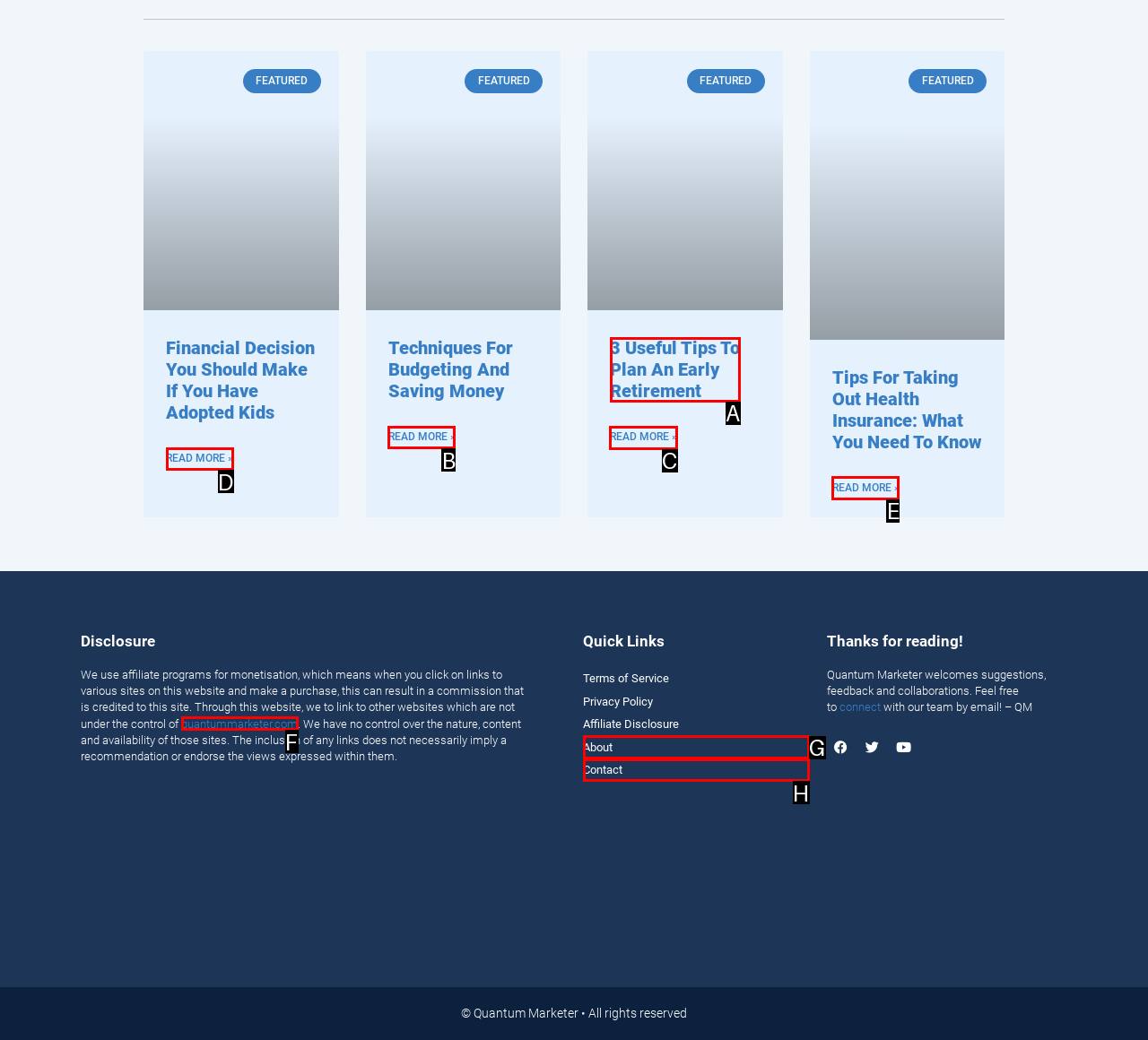Decide which UI element to click to accomplish the task: Read more about 3 Useful Tips To Plan An Early Retirement
Respond with the corresponding option letter.

C